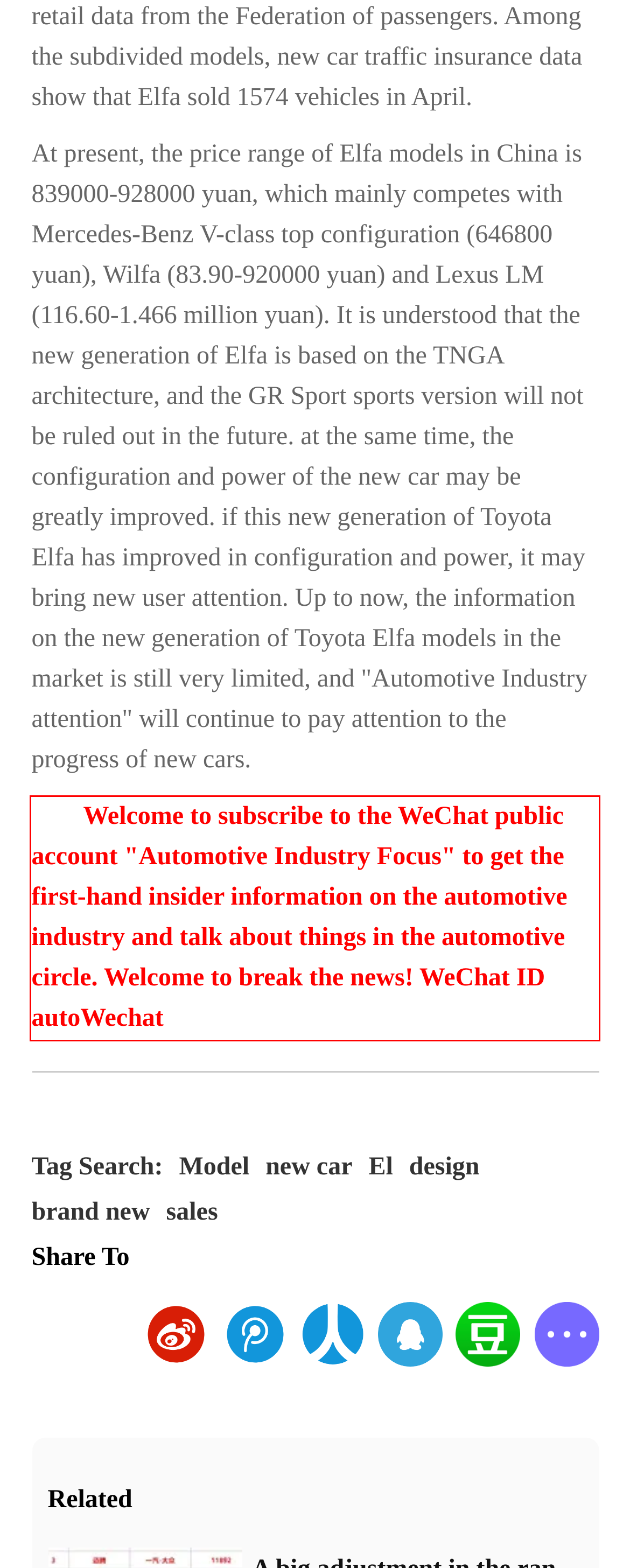Using the provided screenshot of a webpage, recognize the text inside the red rectangle bounding box by performing OCR.

Welcome to subscribe to the WeChat public account "Automotive Industry Focus" to get the first-hand insider information on the automotive industry and talk about things in the automotive circle. Welcome to break the news! WeChat ID autoWechat